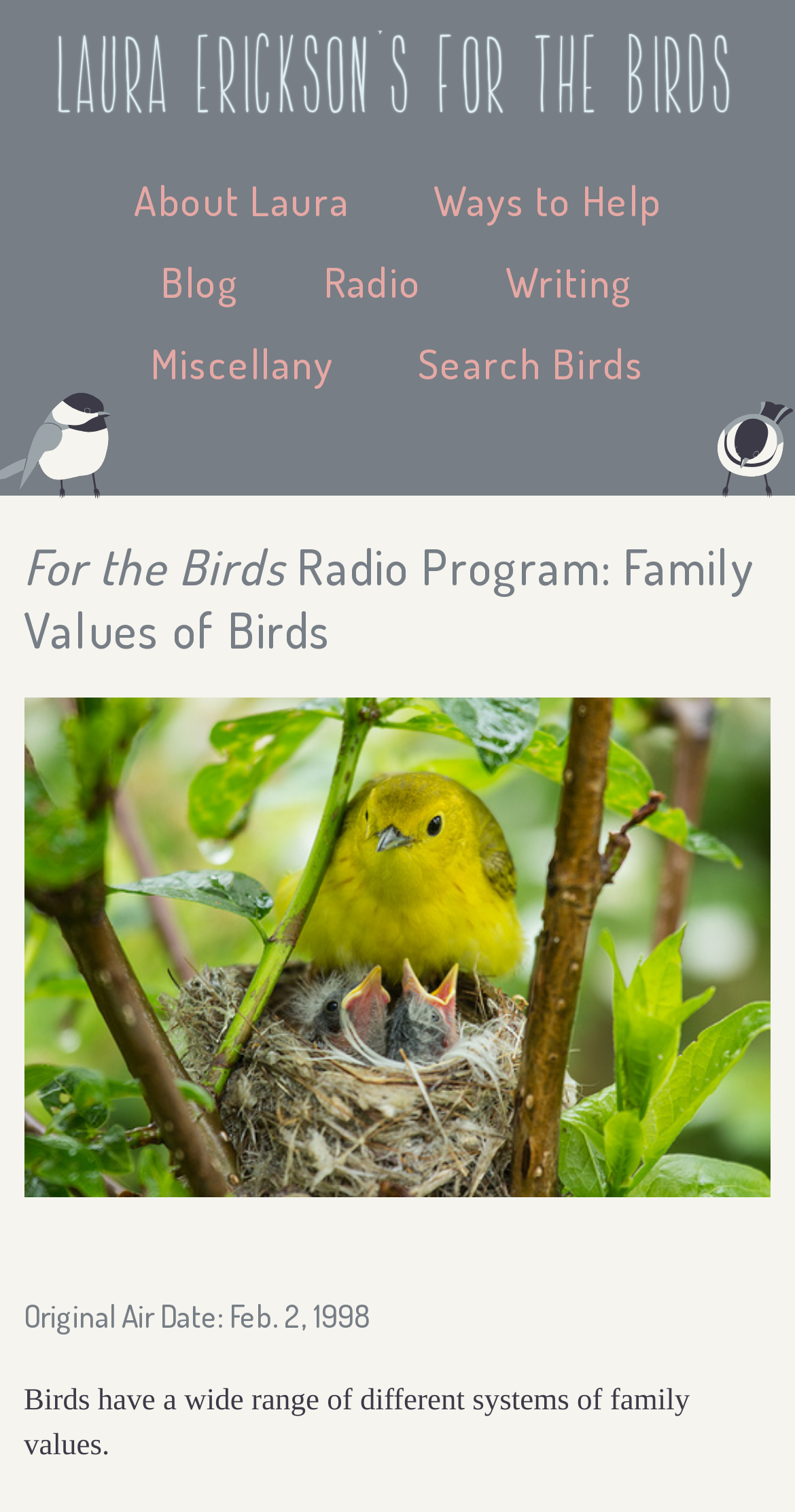Find the bounding box coordinates of the element to click in order to complete this instruction: "search for birds". The bounding box coordinates must be four float numbers between 0 and 1, denoted as [left, top, right, bottom].

[0.479, 0.214, 0.856, 0.267]